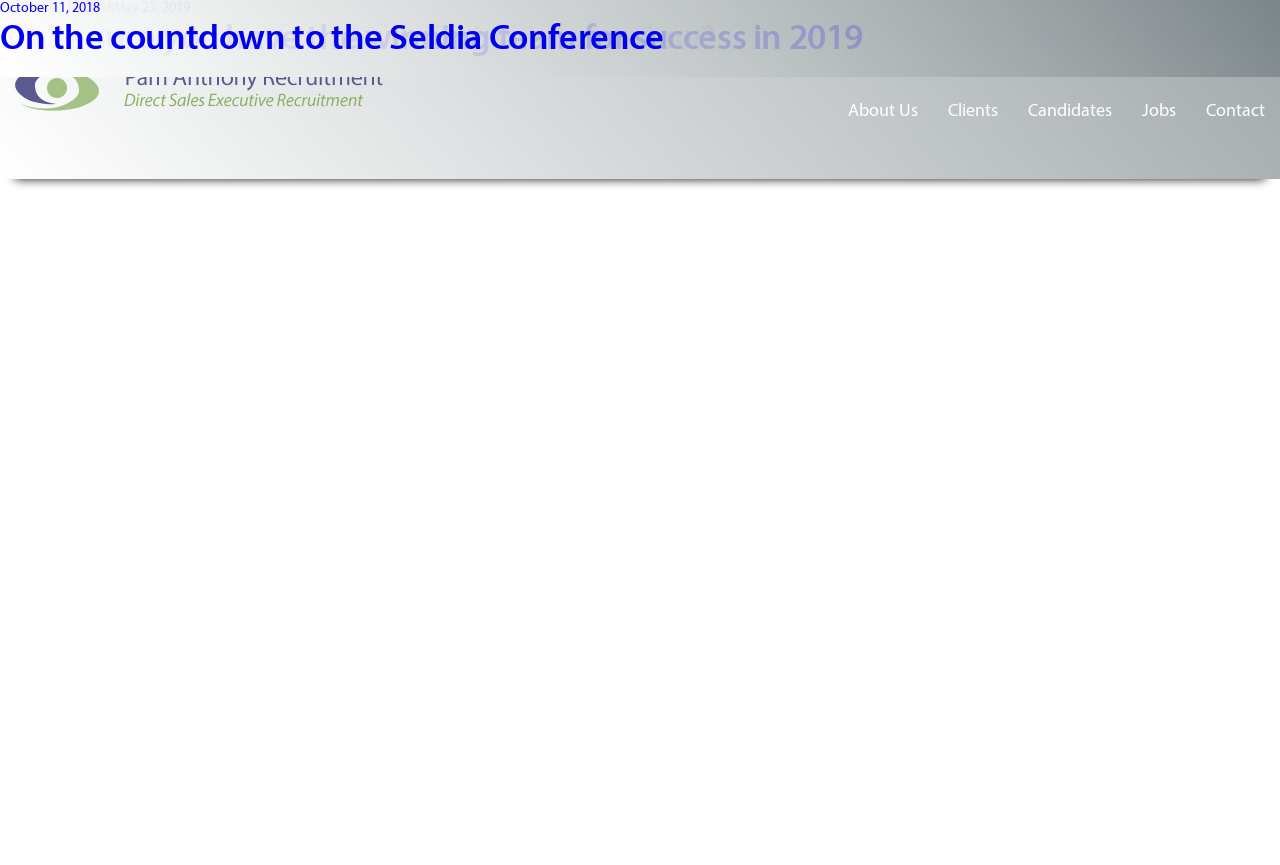Find and provide the bounding box coordinates for the UI element described here: "July 17, 2019". The coordinates should be given as four float numbers between 0 and 1: [left, top, right, bottom].

[0.0, 0.001, 0.058, 0.018]